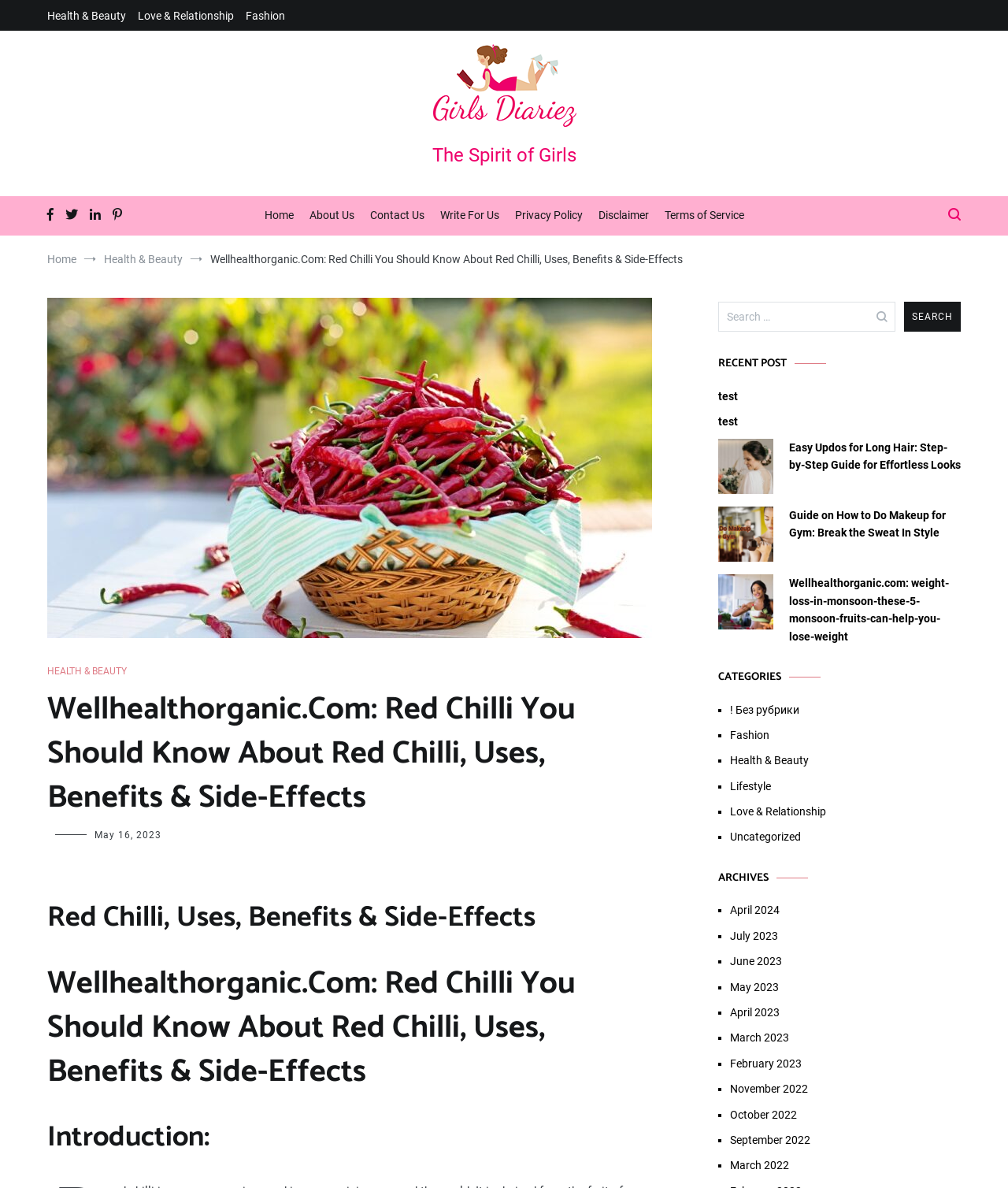Please determine the bounding box coordinates of the section I need to click to accomplish this instruction: "Read the 'Easy Updos for Long Hair' article".

[0.783, 0.369, 0.953, 0.399]